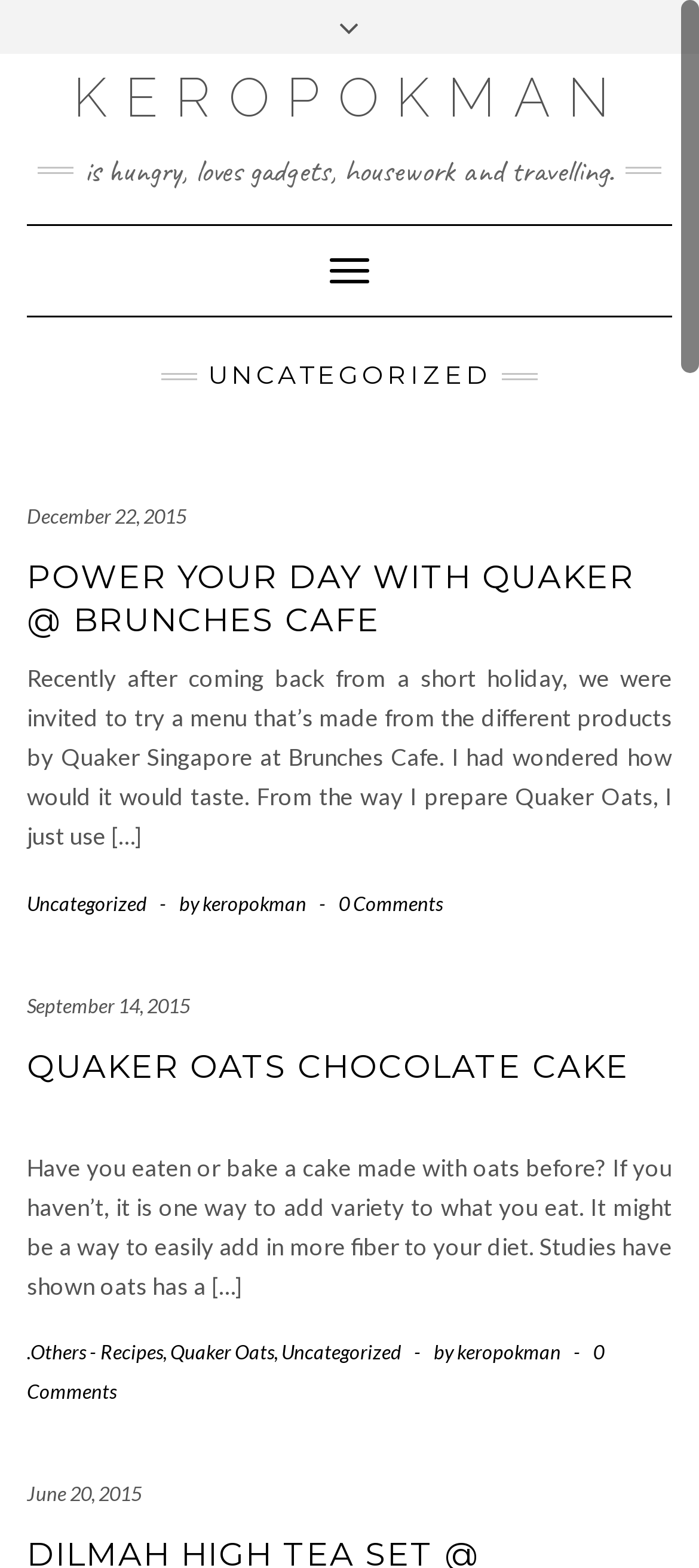What is the date of the oldest article?
Can you give a detailed and elaborate answer to the question?

I looked at the dates associated with each article and found that the oldest date is 'June 20, 2015', which is the date of the article at the bottom of the page.